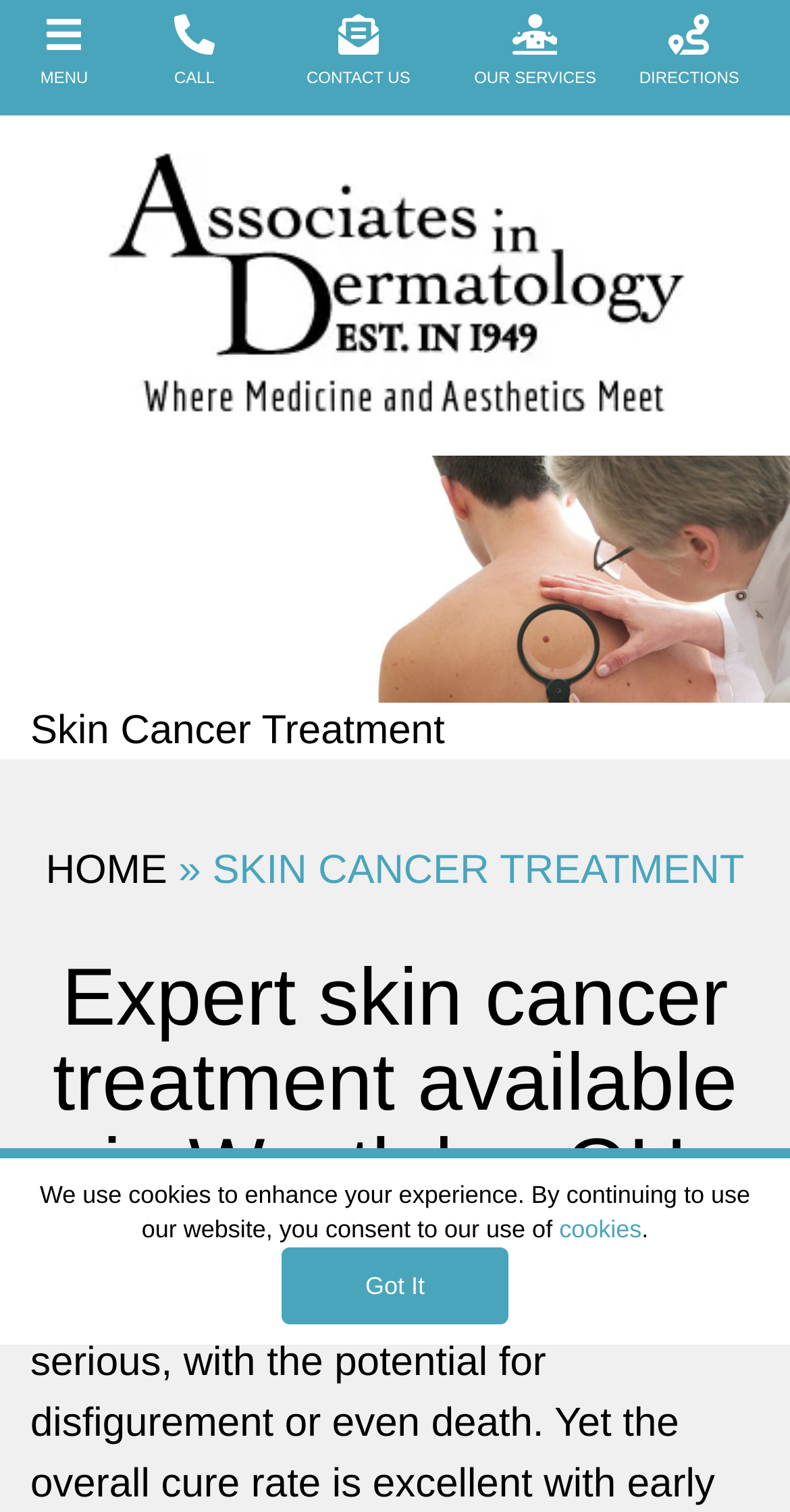Please identify the bounding box coordinates of the clickable element to fulfill the following instruction: "Click the MENU link". The coordinates should be four float numbers between 0 and 1, i.e., [left, top, right, bottom].

[0.0, 0.0, 0.162, 0.074]